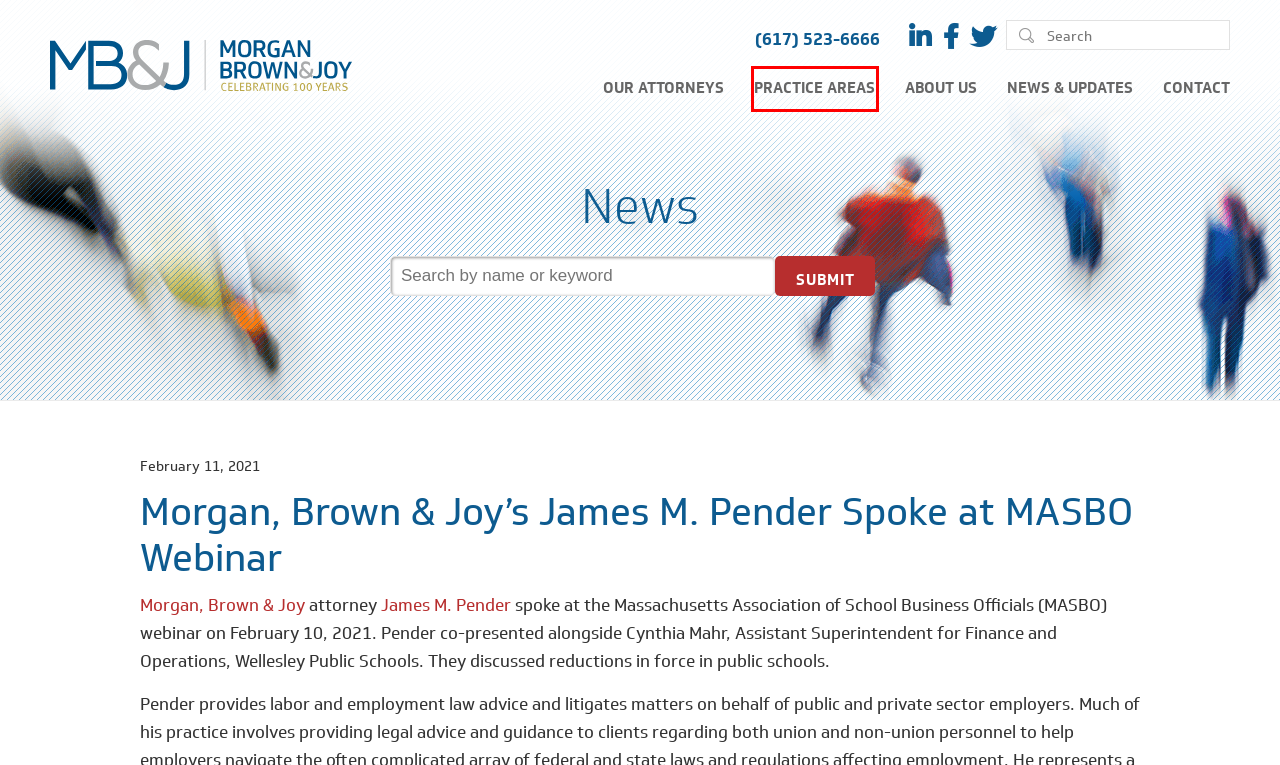Observe the screenshot of a webpage with a red bounding box highlighting an element. Choose the webpage description that accurately reflects the new page after the element within the bounding box is clicked. Here are the candidates:
A. Morgan, Brown & Joy | Top Ranked Employment Attorneys
B. Morgan, Brown & Joy | Labor & Employment | Legal Updates
C. Morgan, Brown & Joy | Labor & Employment Law Firm | About
D. Morgan, Brown & Joy | Contact Our Employment Law Firm
E. Morgan, Brown & Joy | Labor & Employment Attorneys
F. News Signup - Morgan, Brown & Joy
G. James M. Pender | Employment & Employment Lawyer | Morgan, Brown & Joy
H. Employment & Labor Law | Morgan, Brown & Joy

H